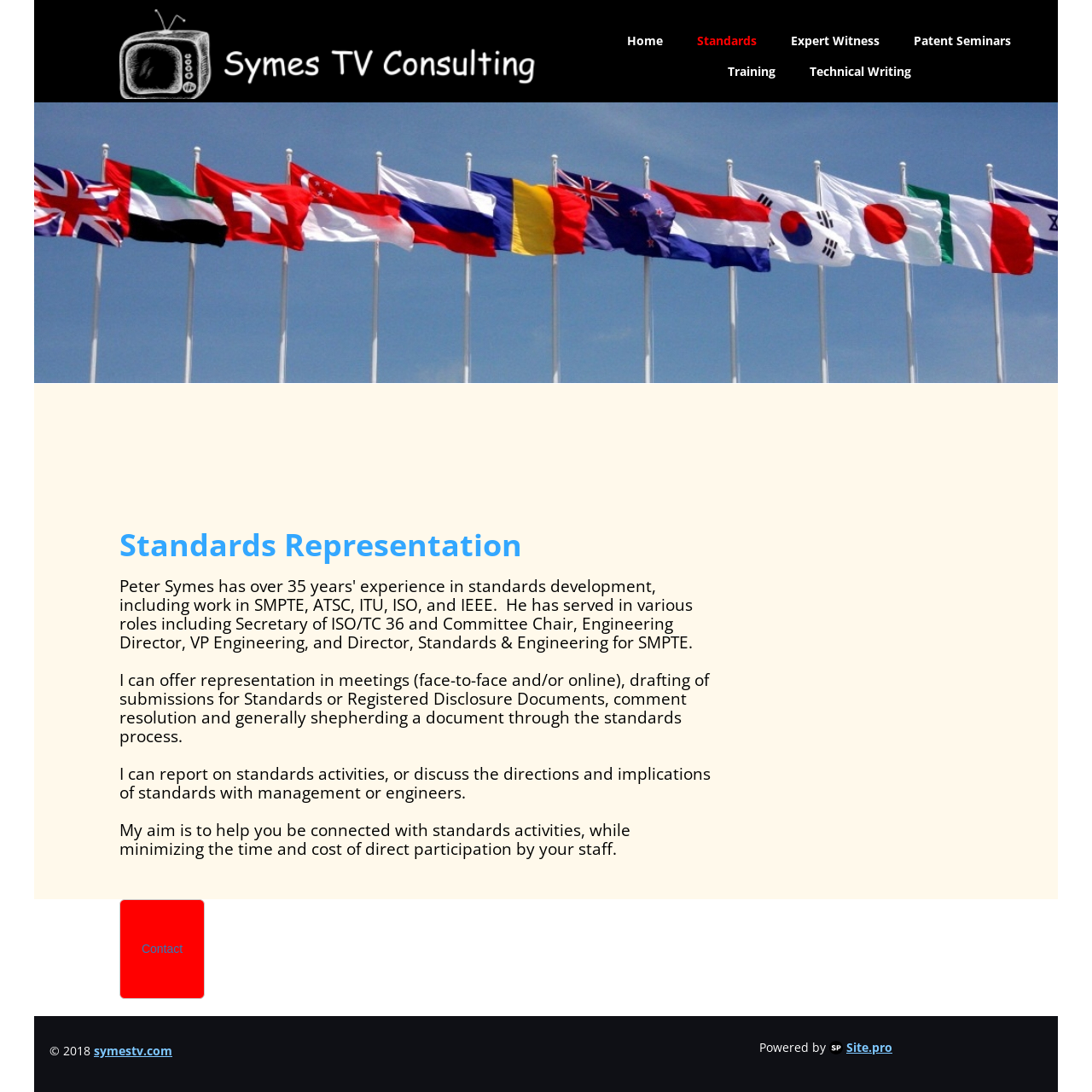Please identify the coordinates of the bounding box that should be clicked to fulfill this instruction: "Go to Home page".

[0.559, 0.023, 0.623, 0.052]